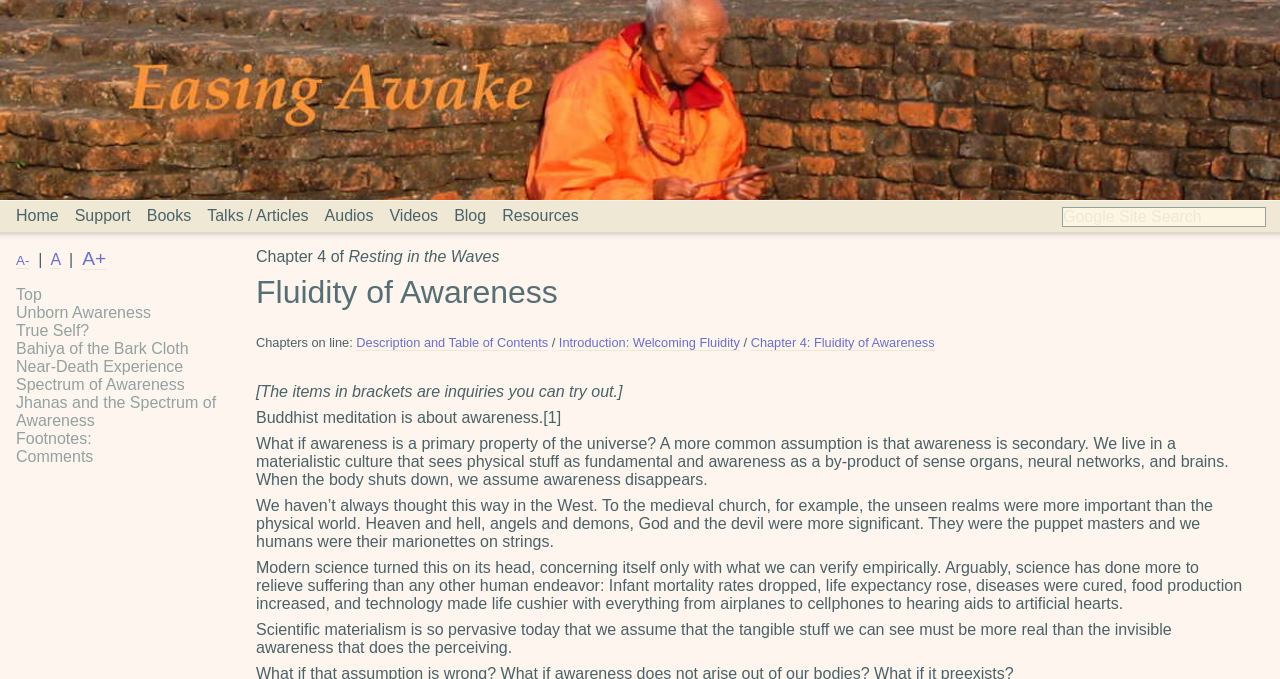Use the details in the image to answer the question thoroughly: 
What is the purpose of the search box?

The search box is labeled as 'Google Site Search', suggesting that its purpose is to allow users to search for specific content within the website.